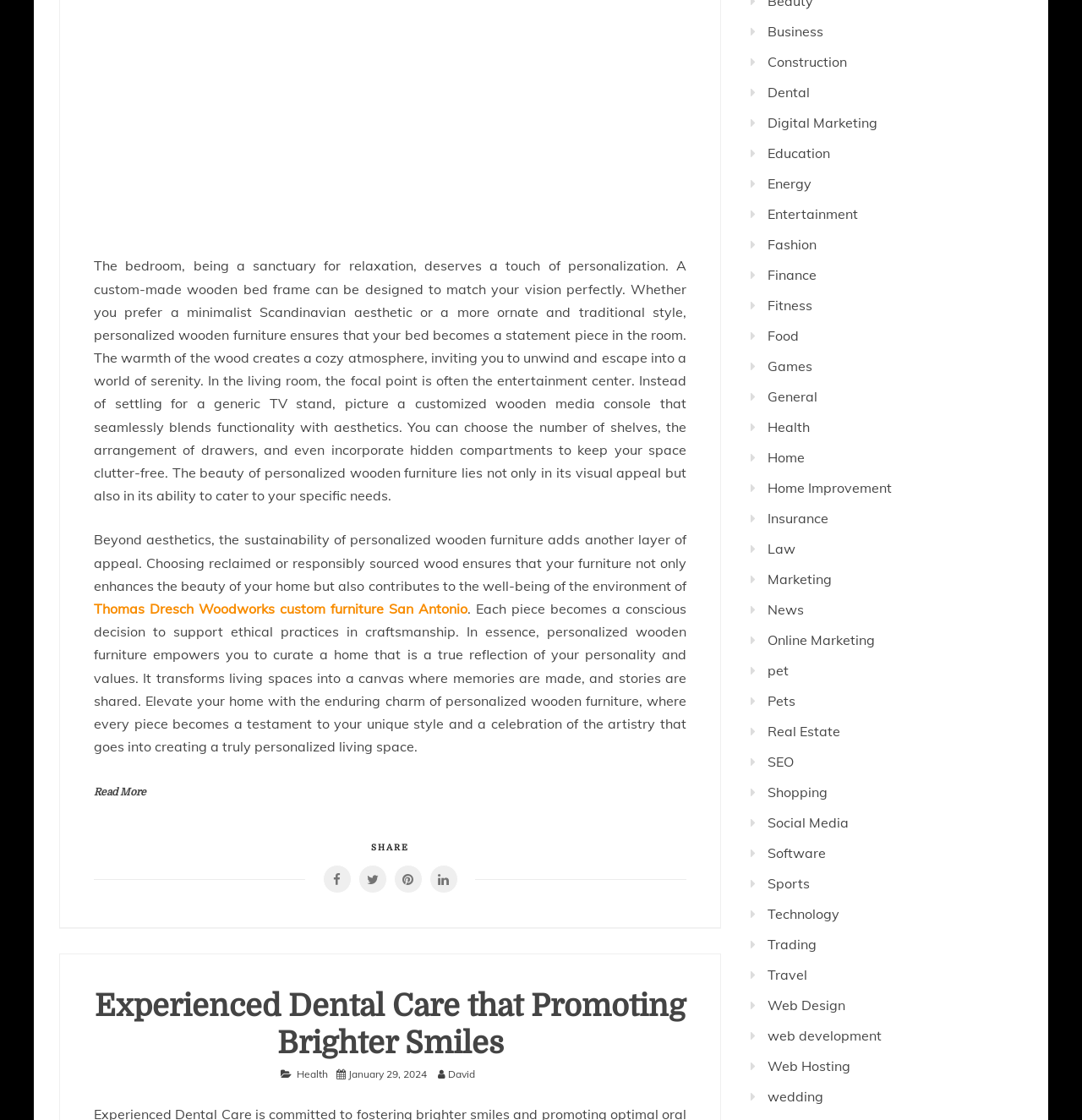Refer to the element description Food and identify the corresponding bounding box in the screenshot. Format the coordinates as (top-left x, top-left y, bottom-right x, bottom-right y) with values in the range of 0 to 1.

[0.709, 0.292, 0.738, 0.307]